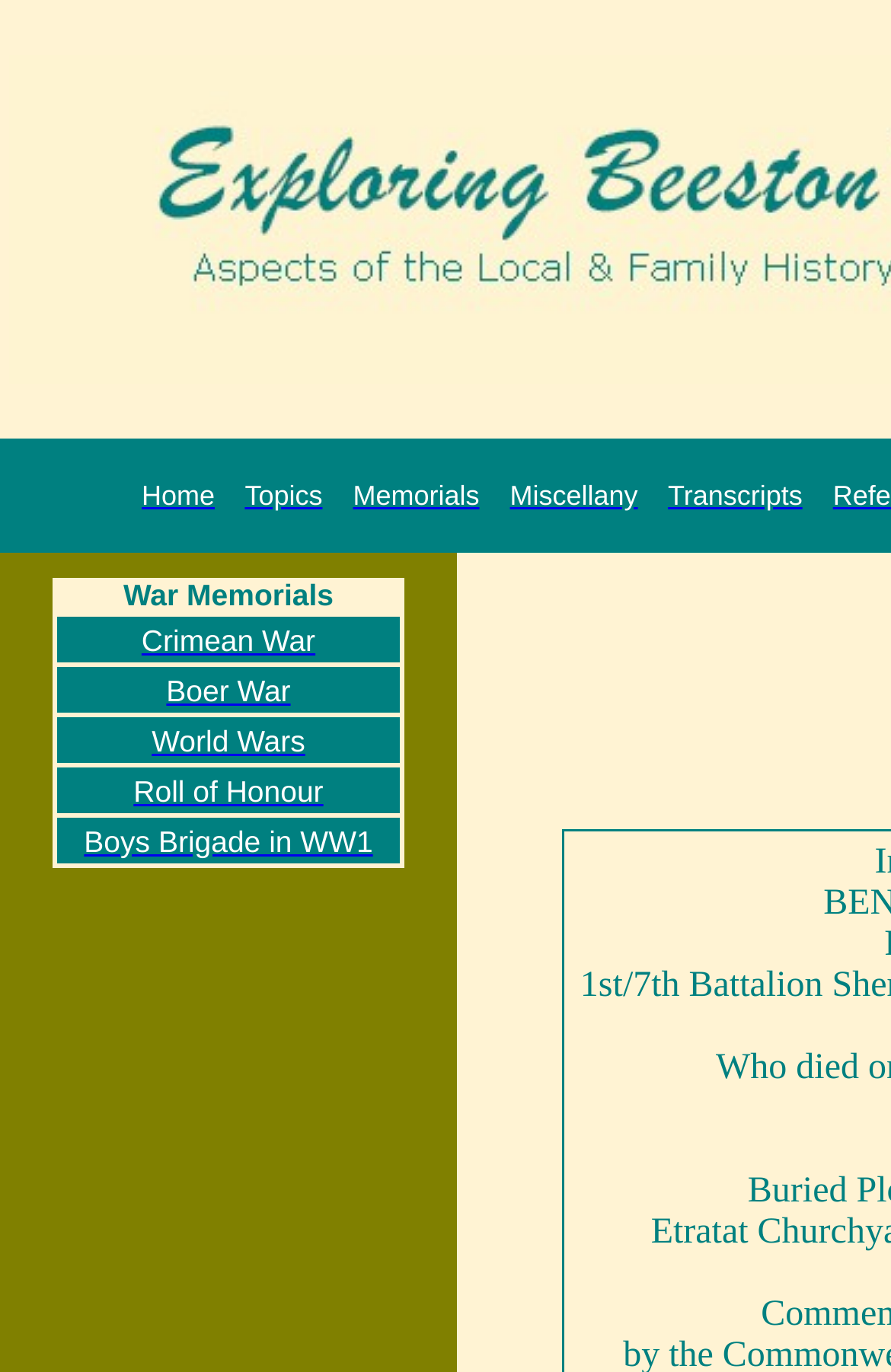What is the last item in the War Memorials list?
Provide a detailed answer to the question, using the image to inform your response.

I looked at the War Memorials list and found that the last item is 'Boys Brigade in WW1', which is a link.